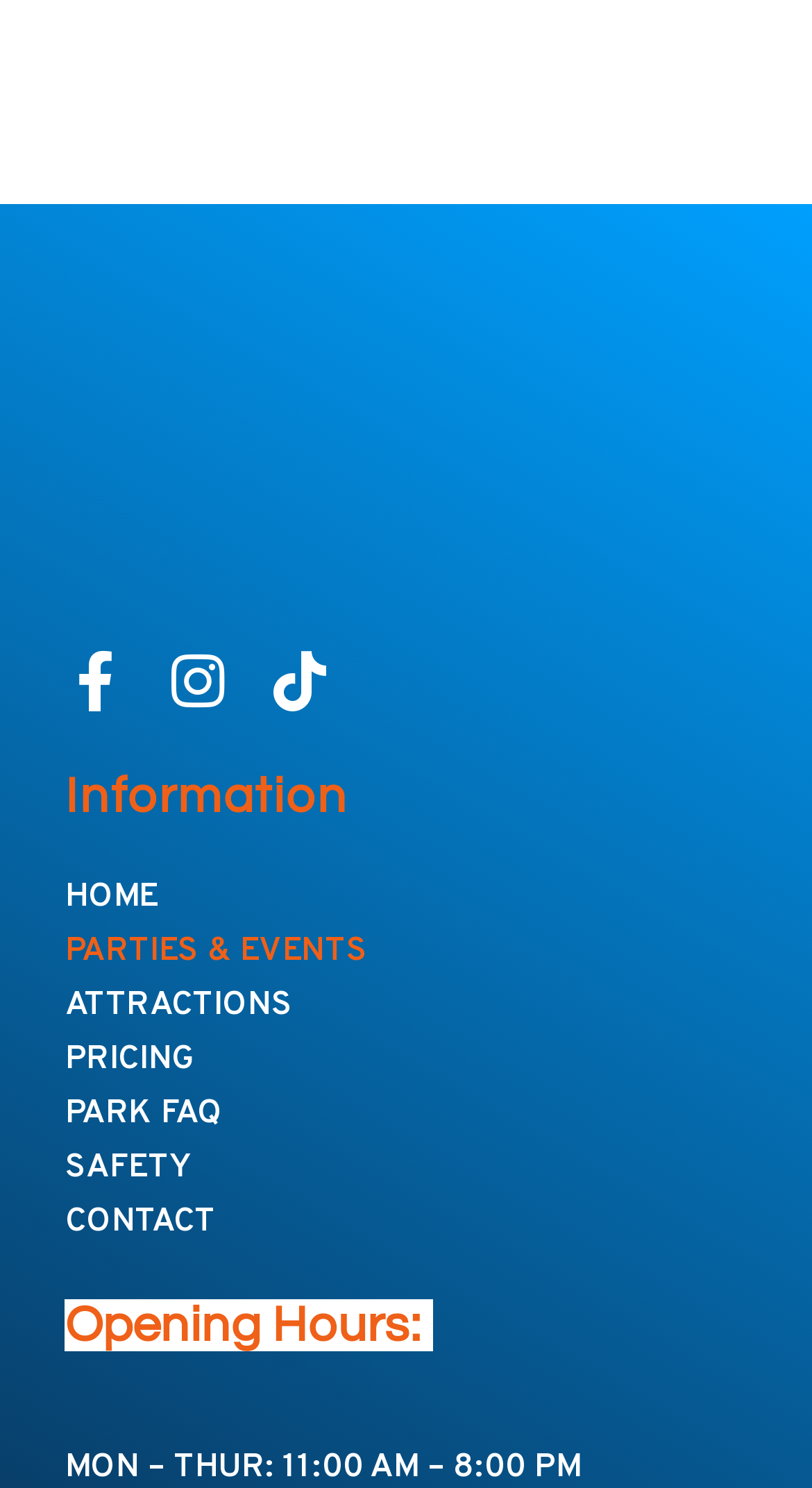Please identify the bounding box coordinates of the element's region that I should click in order to complete the following instruction: "visit home page". The bounding box coordinates consist of four float numbers between 0 and 1, i.e., [left, top, right, bottom].

[0.08, 0.59, 0.92, 0.619]